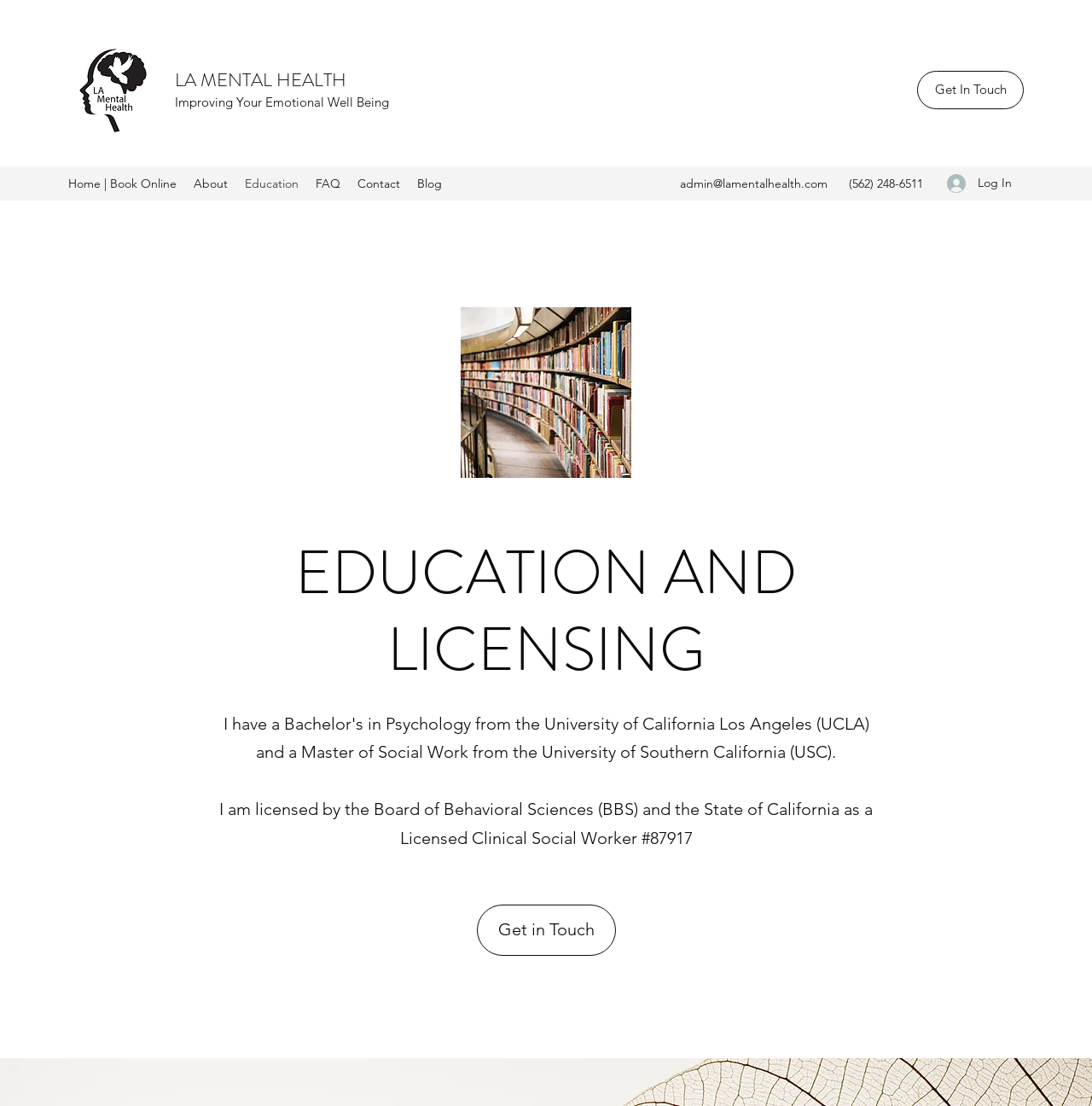Locate the bounding box coordinates of the clickable part needed for the task: "Navigate to the About page".

[0.17, 0.154, 0.216, 0.177]